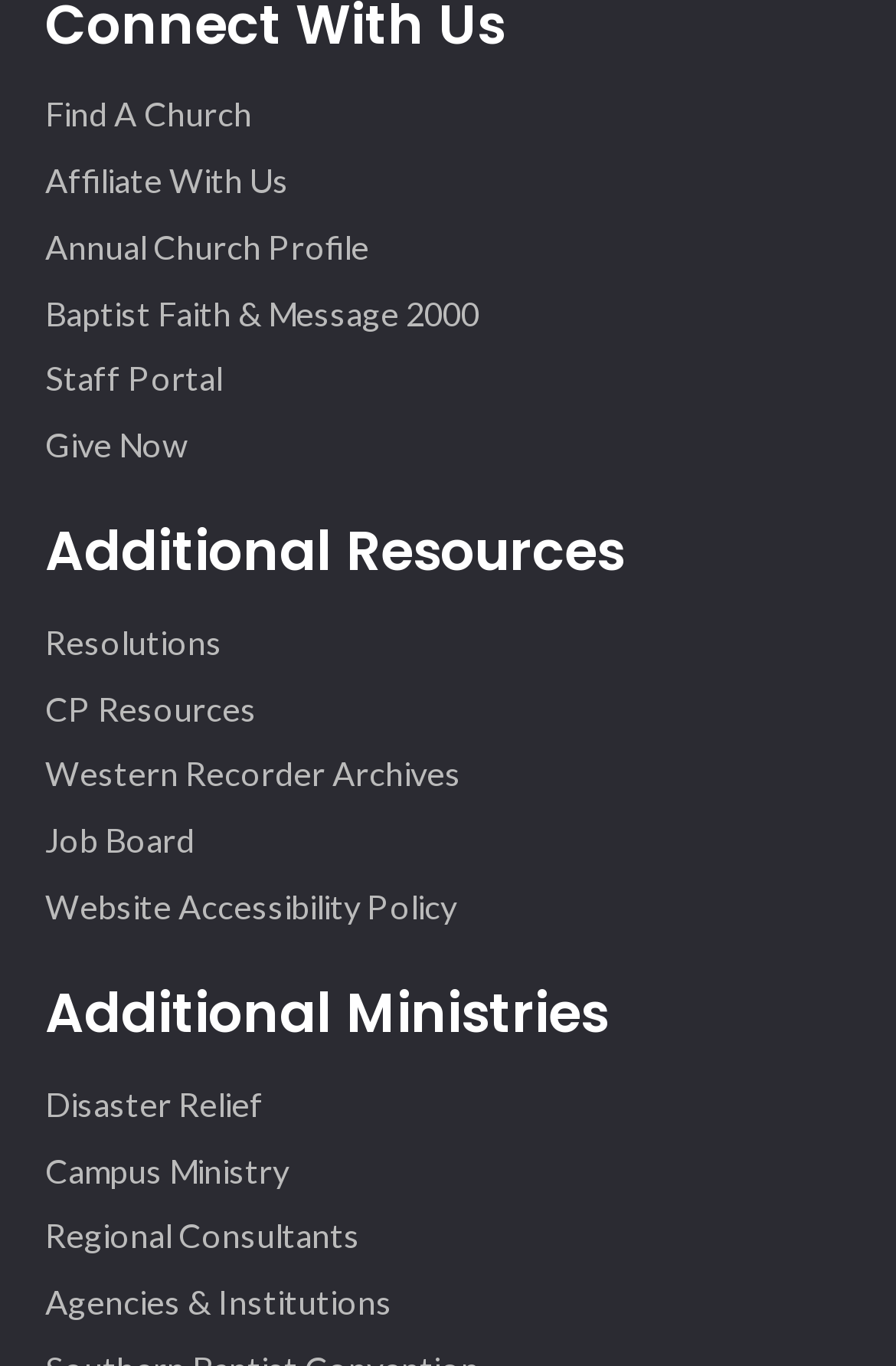Determine the bounding box coordinates of the clickable region to follow the instruction: "Find a church".

[0.05, 0.069, 0.281, 0.098]